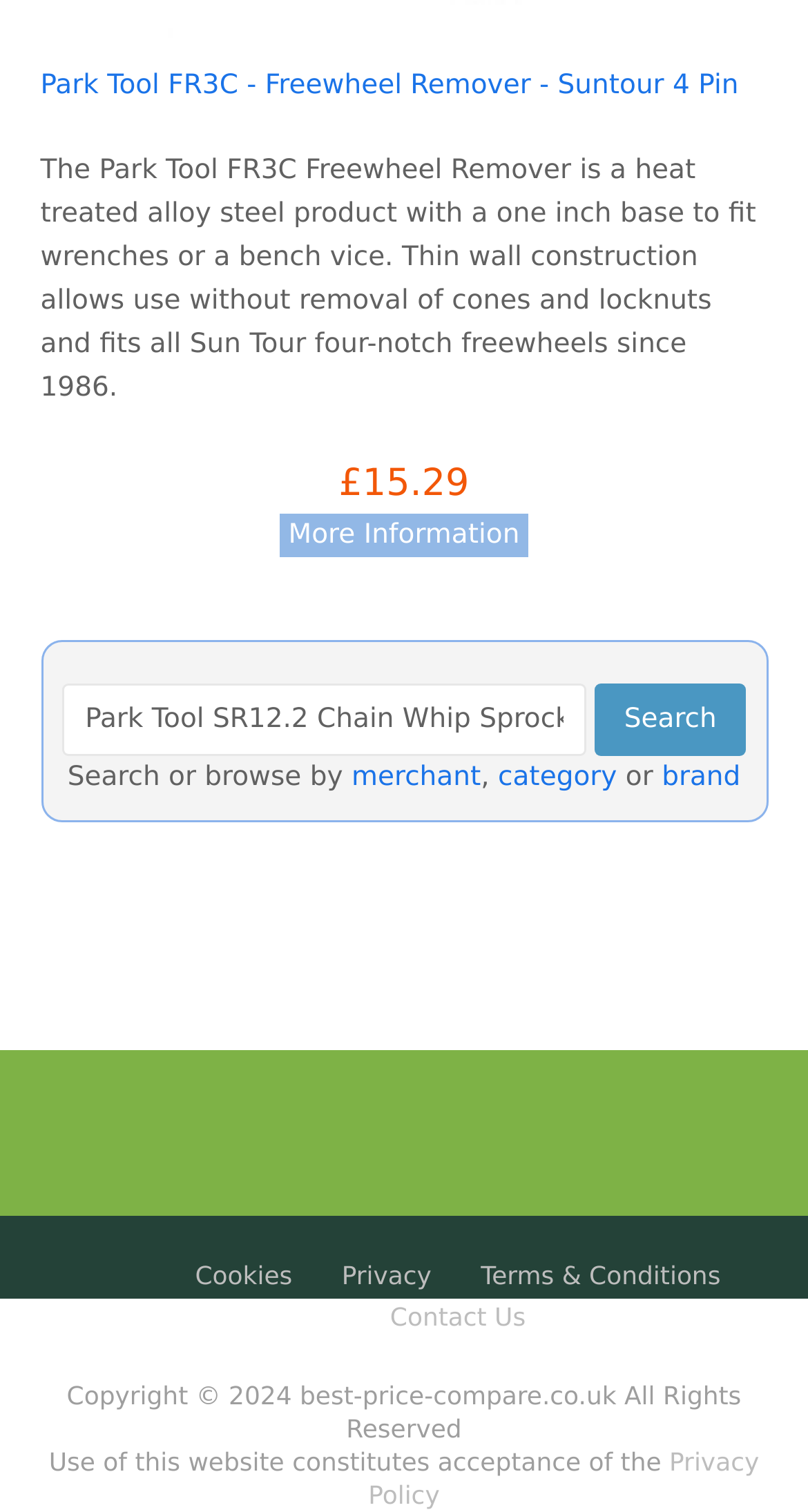Identify the bounding box coordinates for the UI element mentioned here: "Contact Us". Provide the coordinates as four float values between 0 and 1, i.e., [left, top, right, bottom].

[0.483, 0.862, 0.651, 0.881]